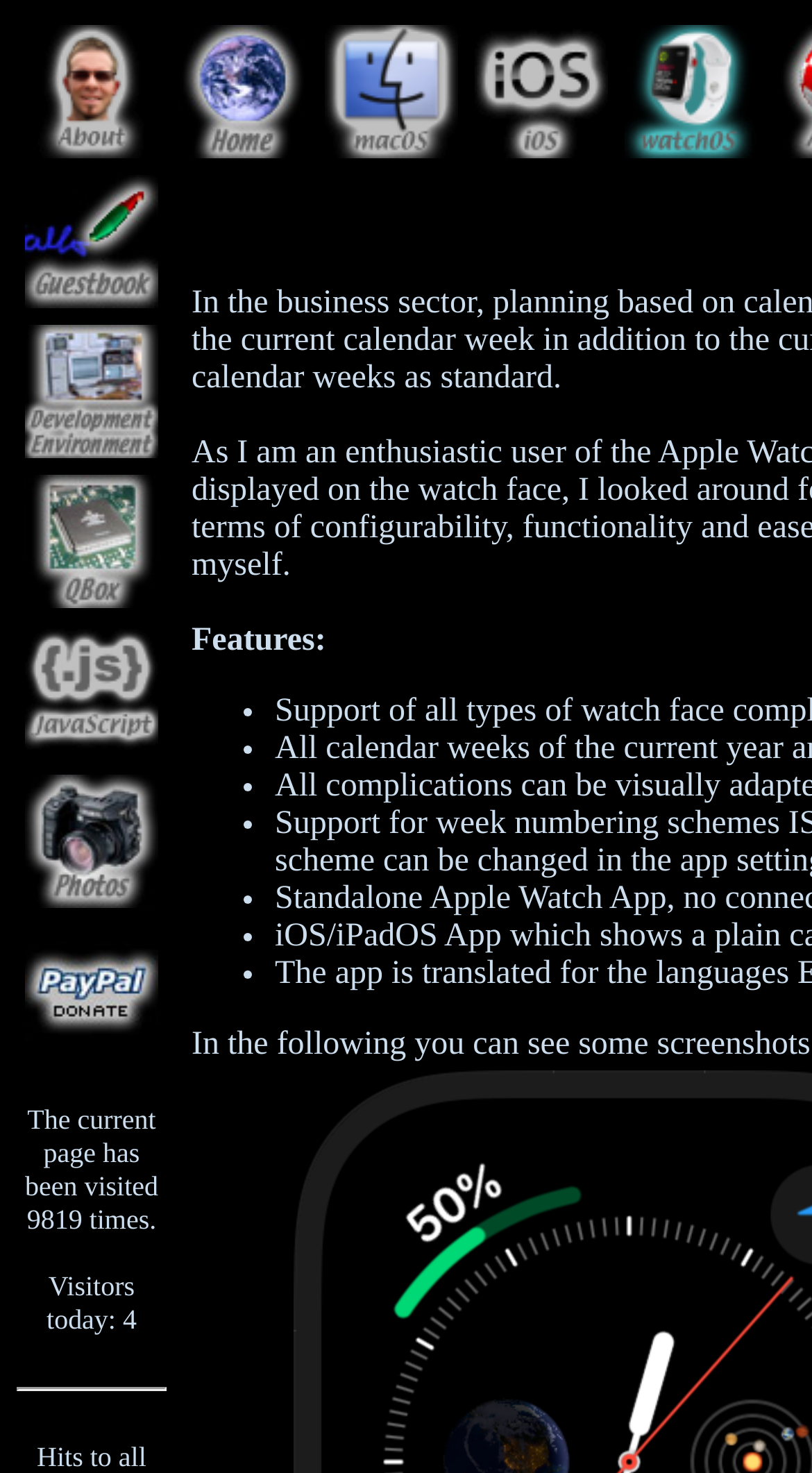Specify the bounding box coordinates of the element's area that should be clicked to execute the given instruction: "go to the guestbook page". The coordinates should be four float numbers between 0 and 1, i.e., [left, top, right, bottom].

[0.031, 0.191, 0.195, 0.215]